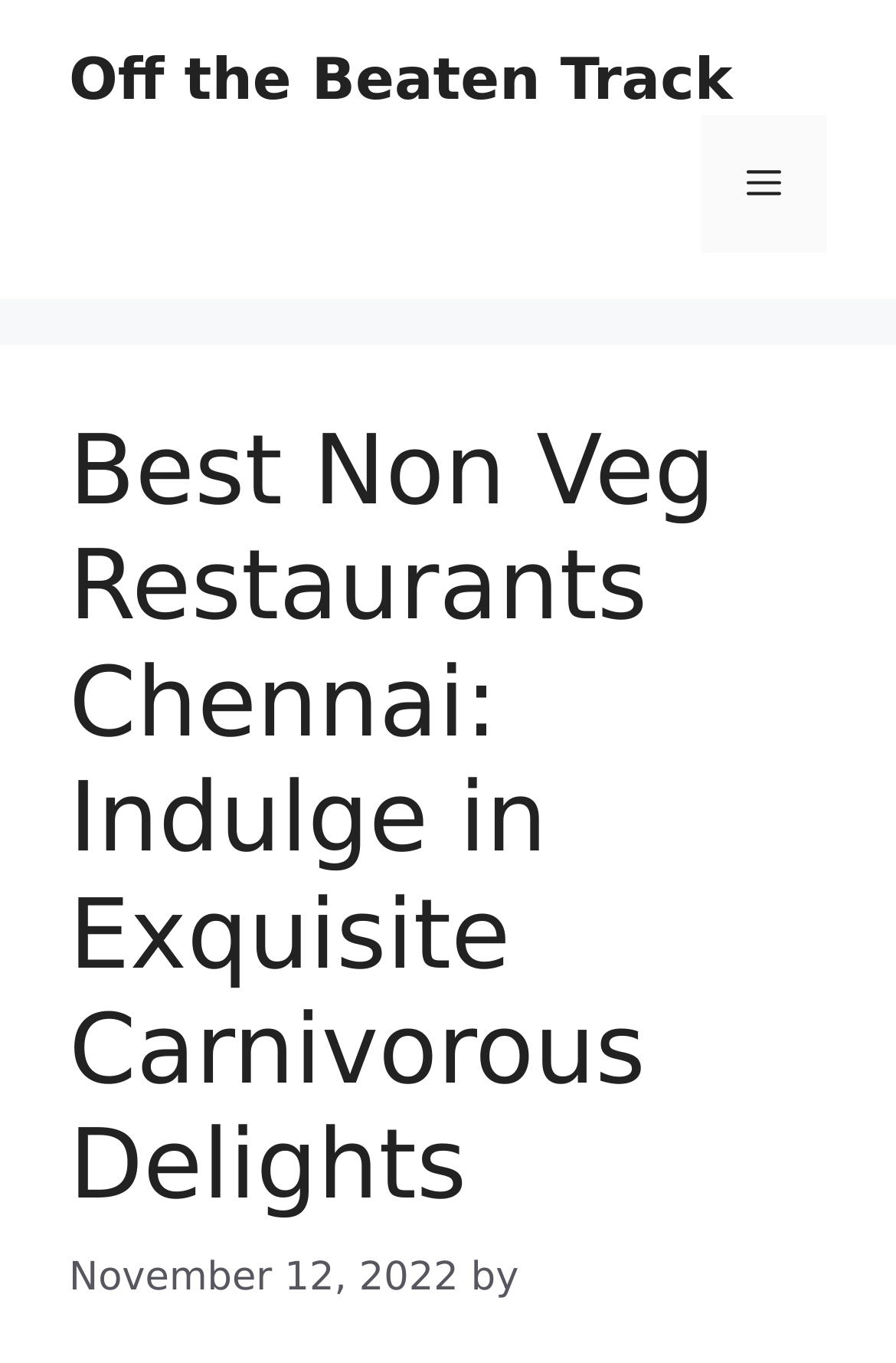Using the details from the image, please elaborate on the following question: How many links are available in the banner section?

I looked at the banner section and found only one link, which is 'Off the Beaten Track', located at the top of the page.